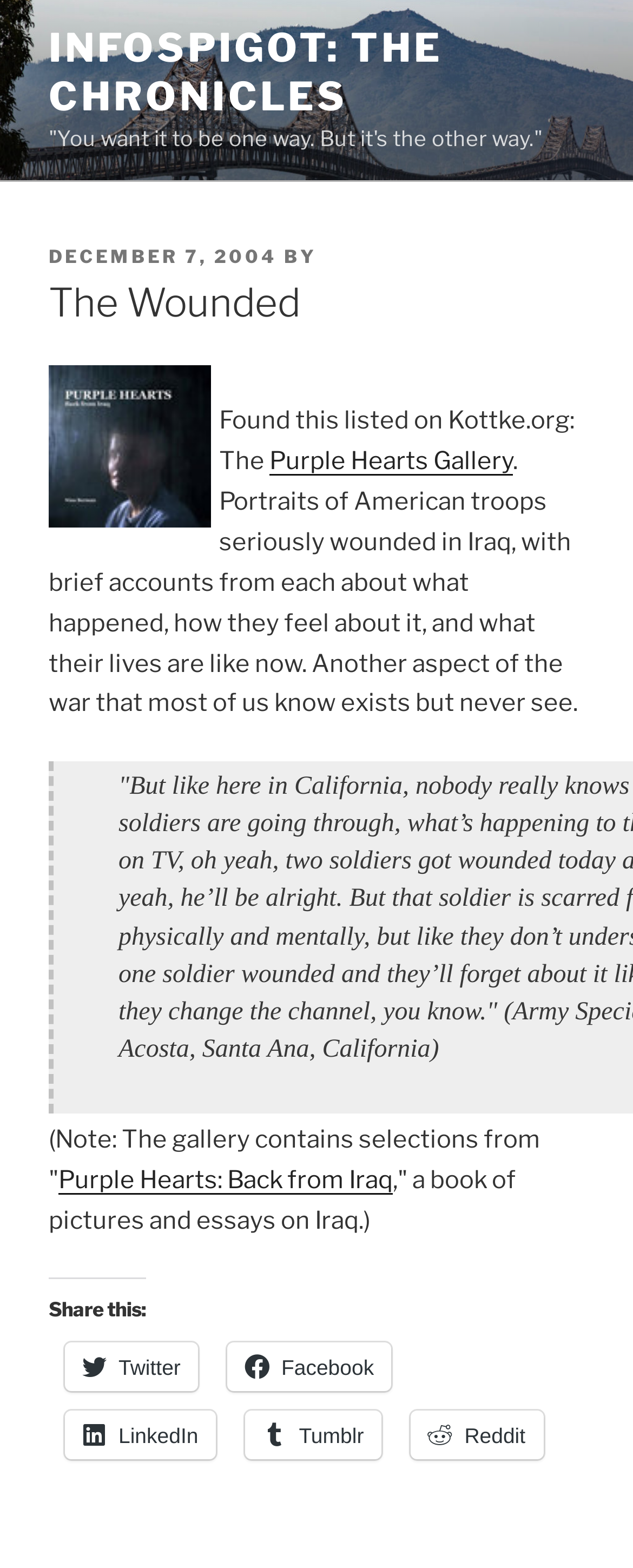Given the webpage screenshot and the description, determine the bounding box coordinates (top-left x, top-left y, bottom-right x, bottom-right y) that define the location of the UI element matching this description: Reddit

[0.649, 0.899, 0.858, 0.93]